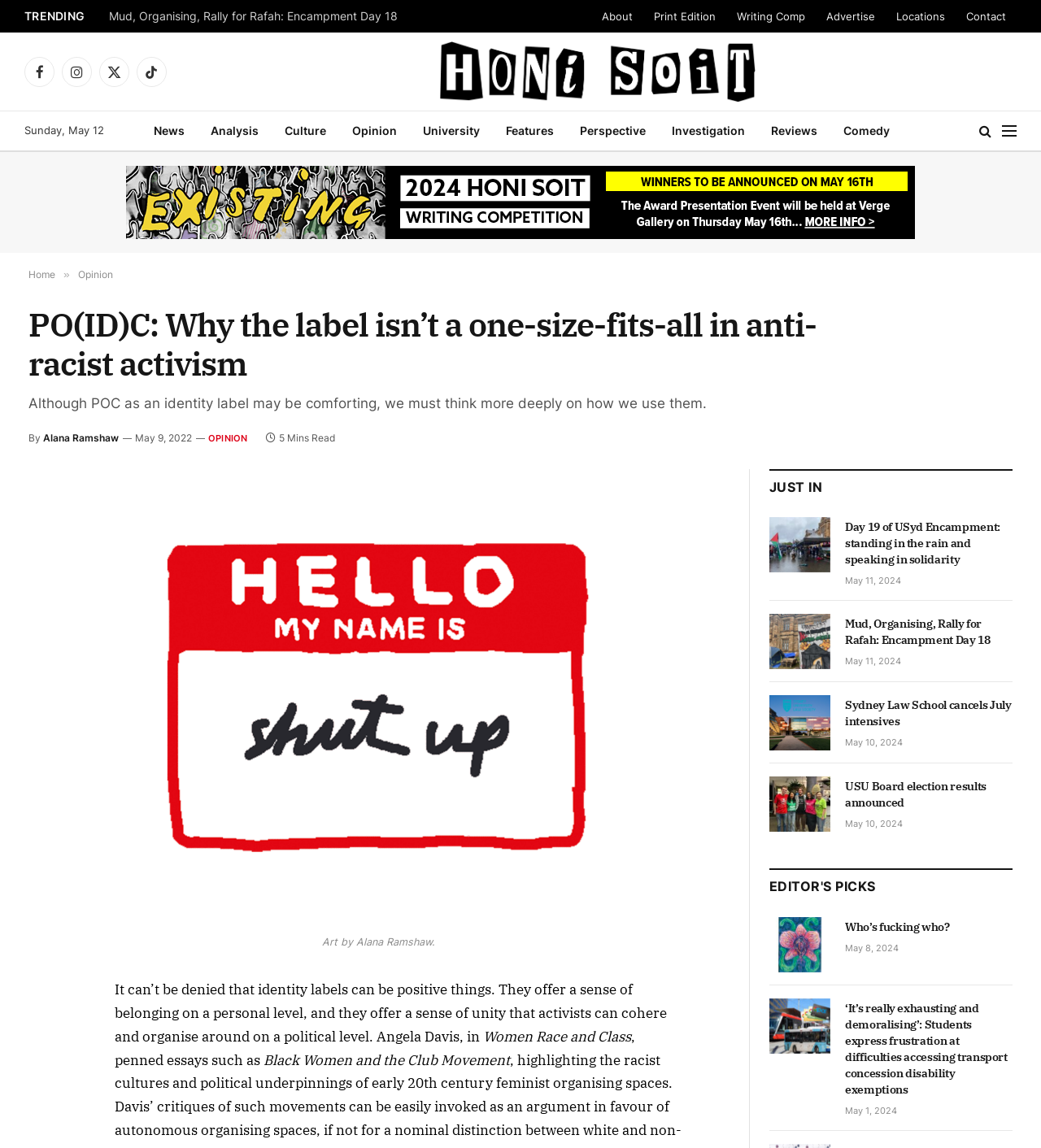Bounding box coordinates are to be given in the format (top-left x, top-left y, bottom-right x, bottom-right y). All values must be floating point numbers between 0 and 1. Provide the bounding box coordinate for the UI element described as: Blog

None